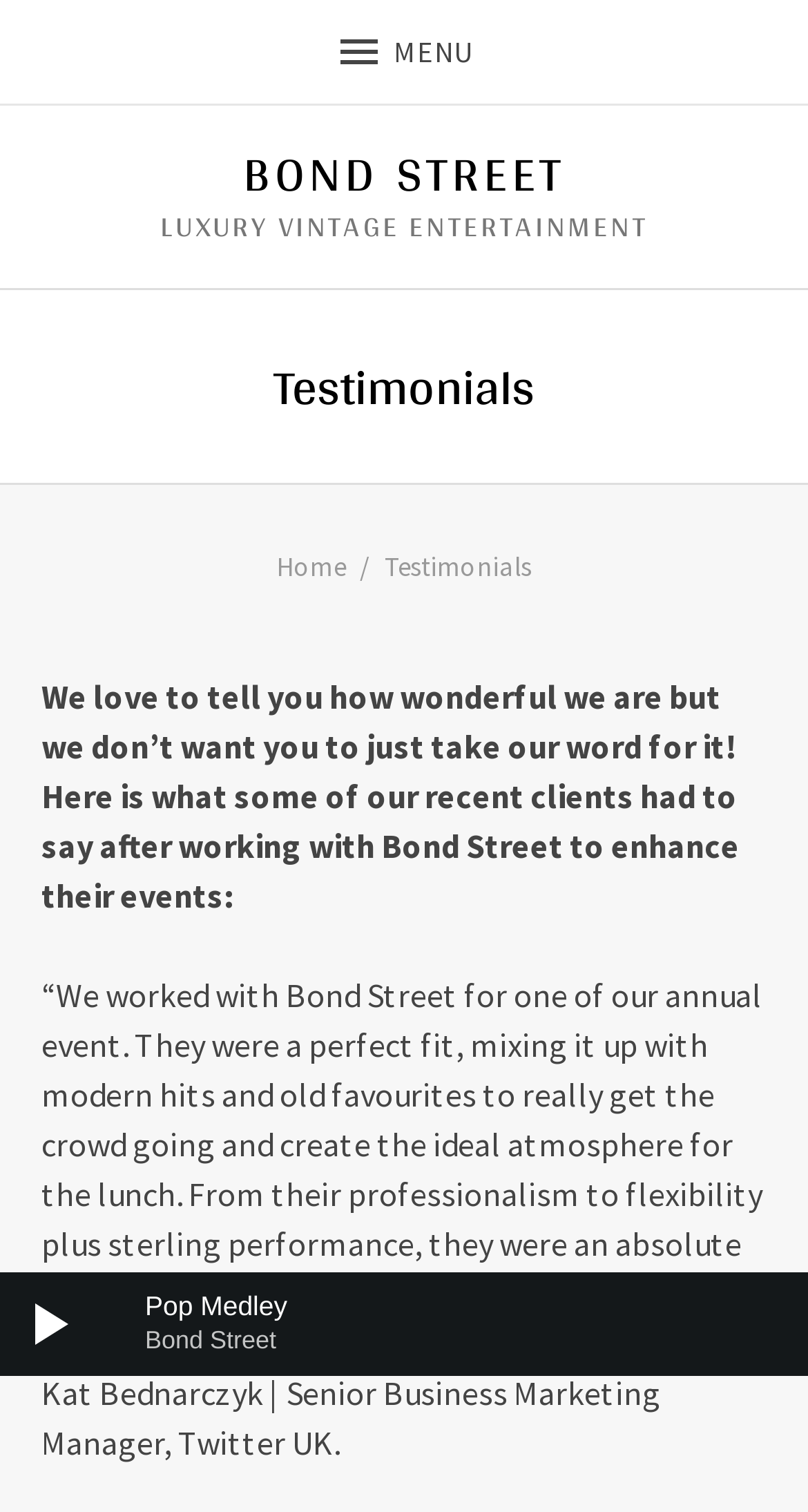Use a single word or phrase to answer this question: 
How many testimonials are displayed on the page?

One